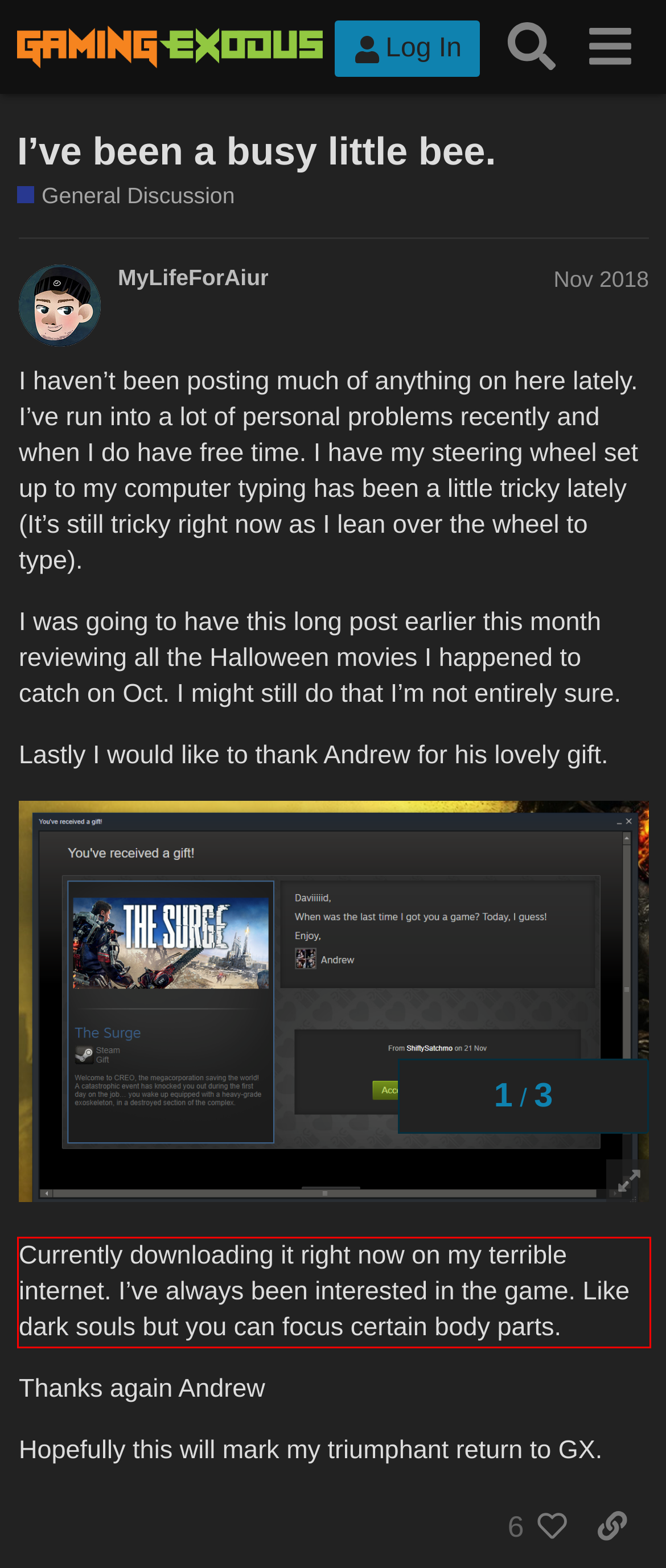Perform OCR on the text inside the red-bordered box in the provided screenshot and output the content.

Currently downloading it right now on my terrible internet. I’ve always been interested in the game. Like dark souls but you can focus certain body parts.